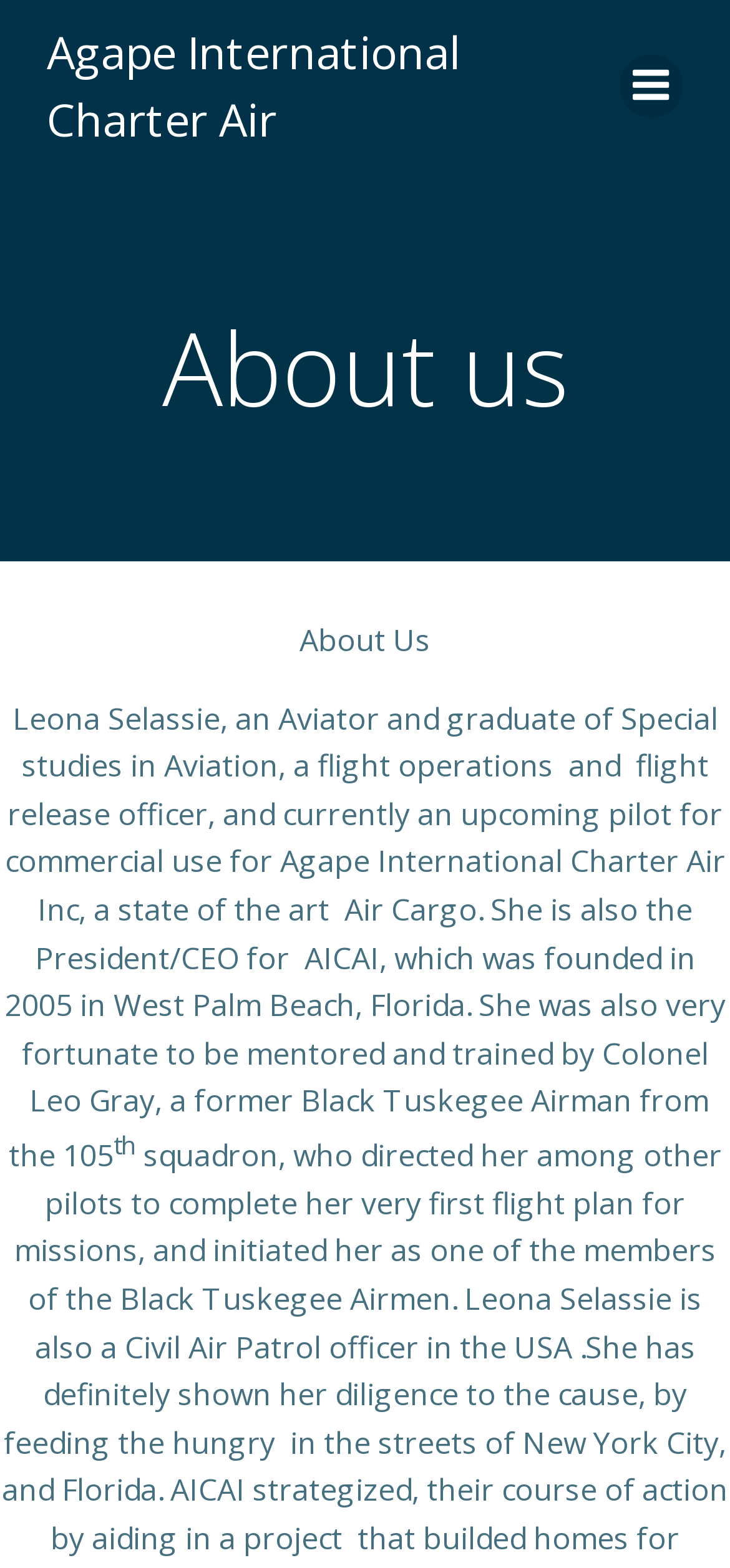Where was Agape International Charter Air Inc founded?
We need a detailed and meticulous answer to the question.

According to the text content of the webpage, Agape International Charter Air Inc was founded in 2005 in West Palm Beach, Florida.